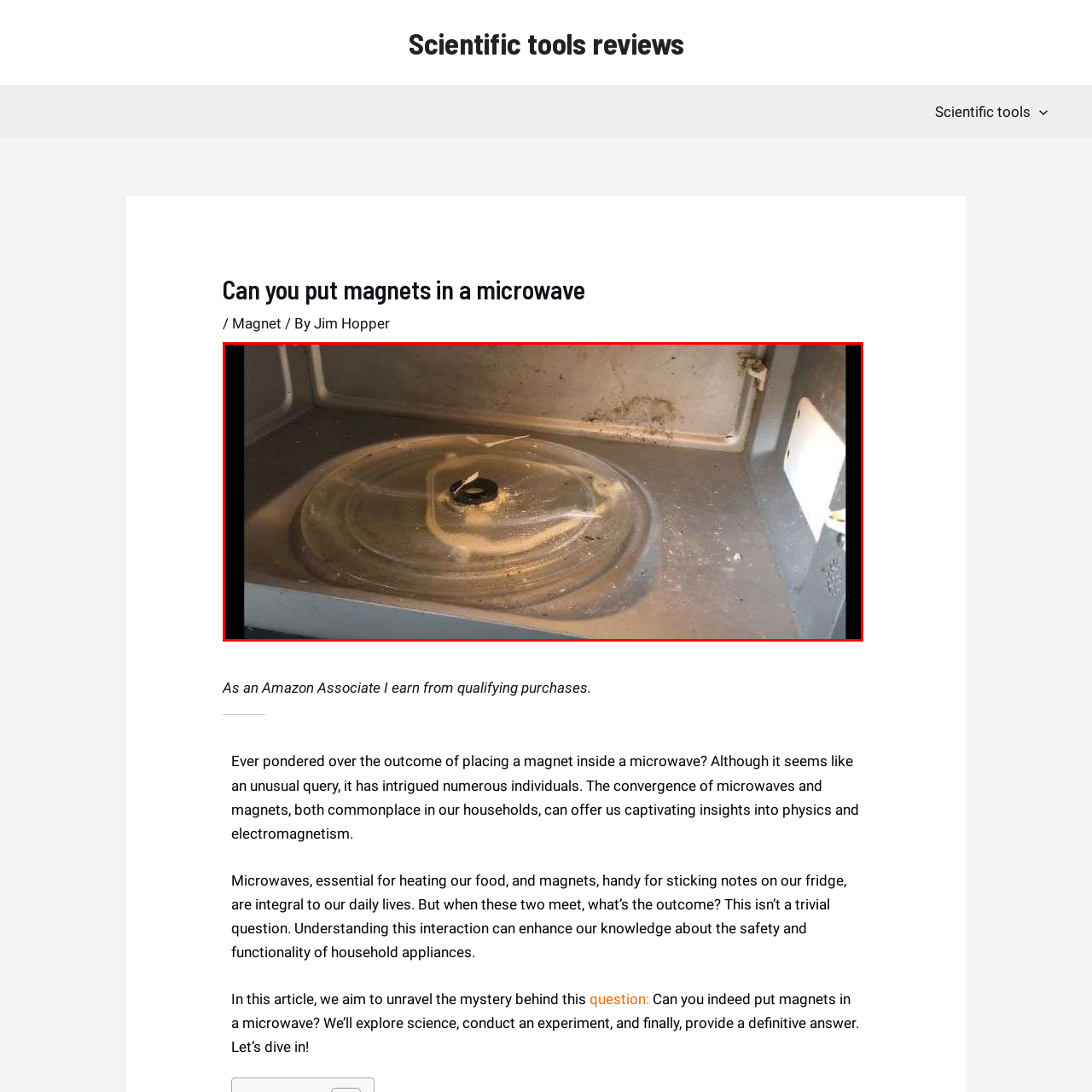What is the purpose of the image?
Inspect the image within the red bounding box and respond with a detailed answer, leveraging all visible details.

The image serves as a practical illustration accompanying an article that explores the question 'Can you put magnets in a microwave?', inviting readers to delve deeper into the science of household appliances.